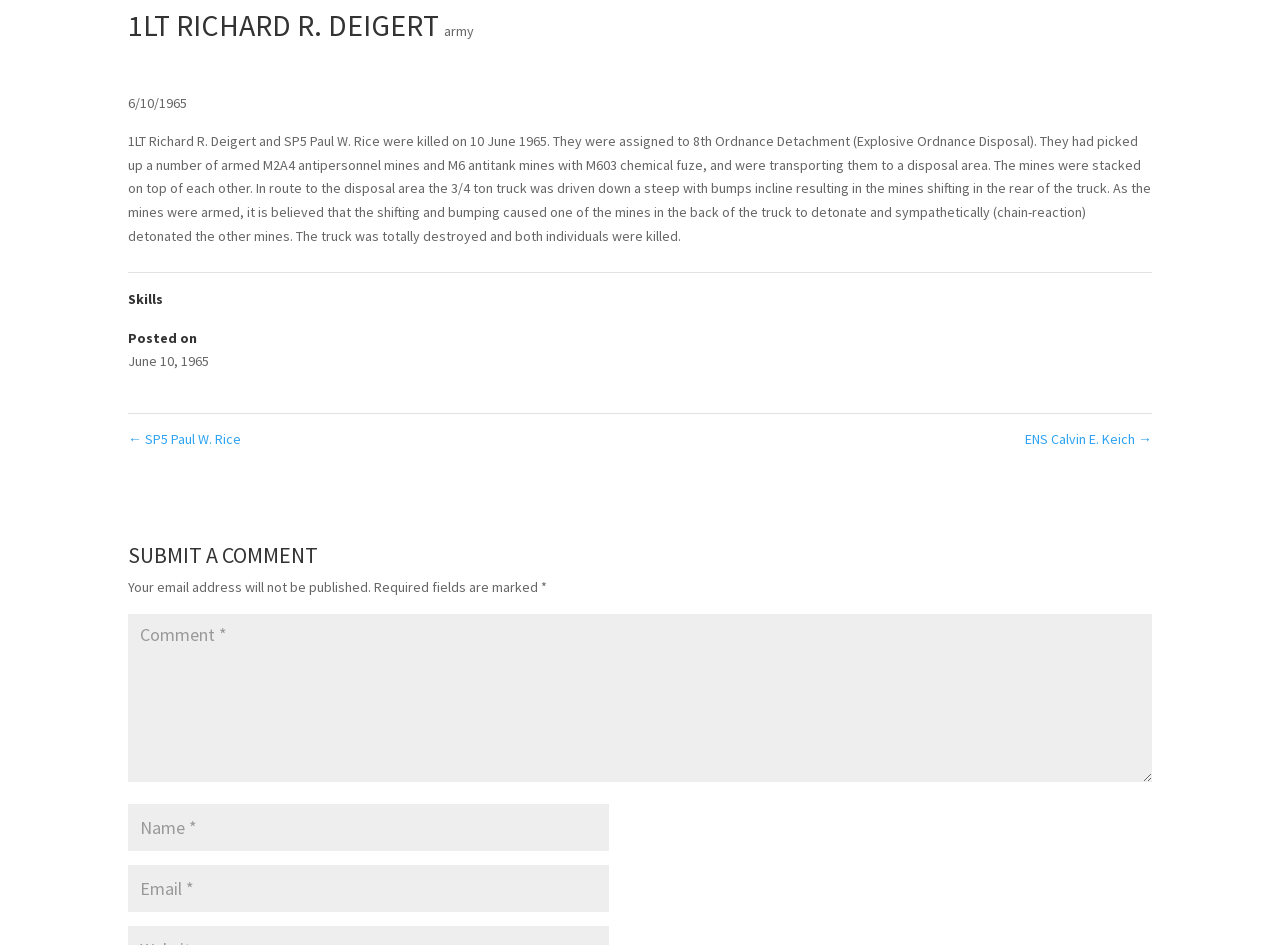Extract the primary headline from the webpage and present its text.

1LT RICHARD R. DEIGERT